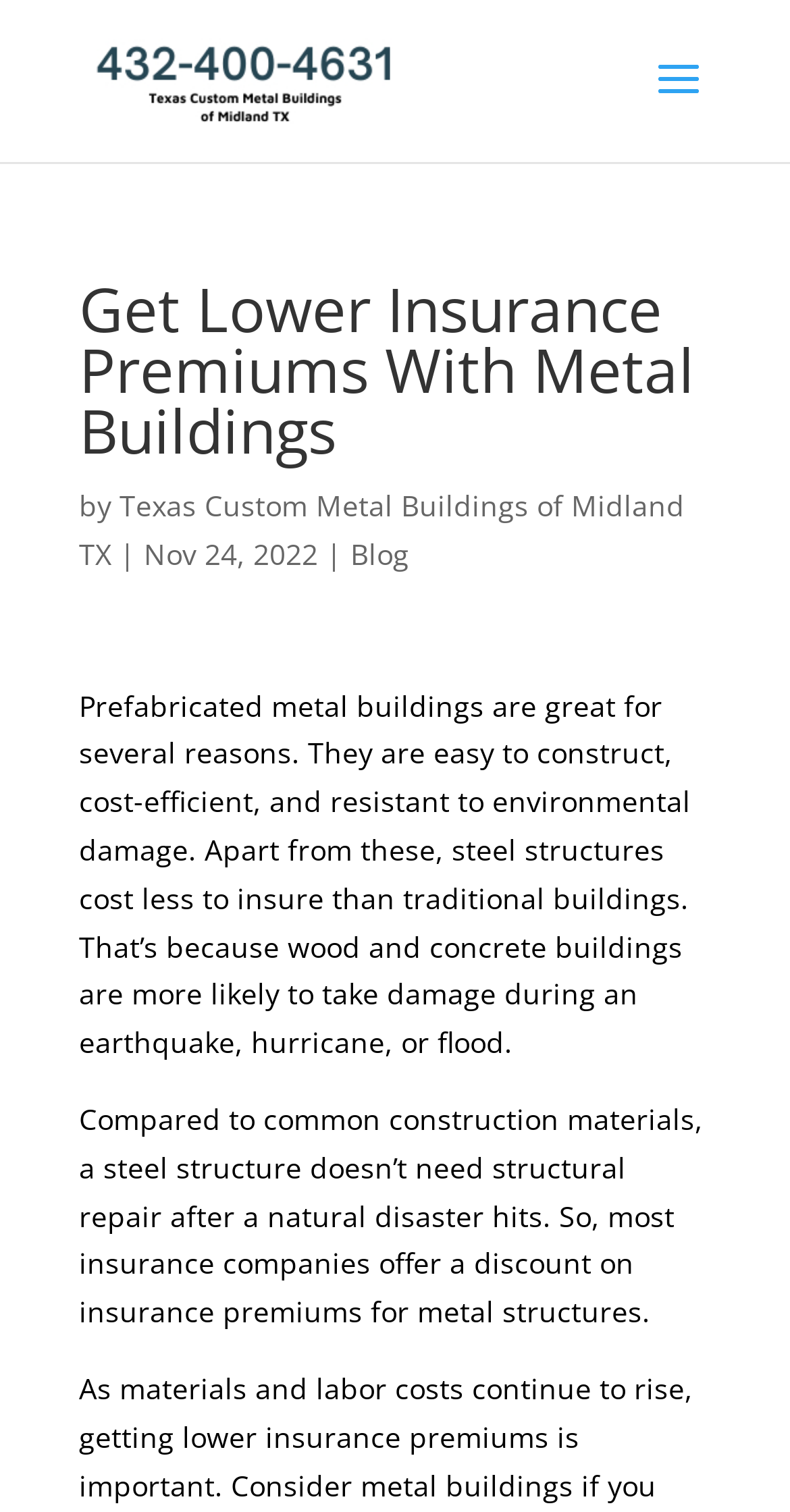Who wrote the blog post?
Using the information from the image, answer the question thoroughly.

The author of the blog post is mentioned as 'Texas Custom Metal Buildings of Midland TX', which is a link on the webpage.